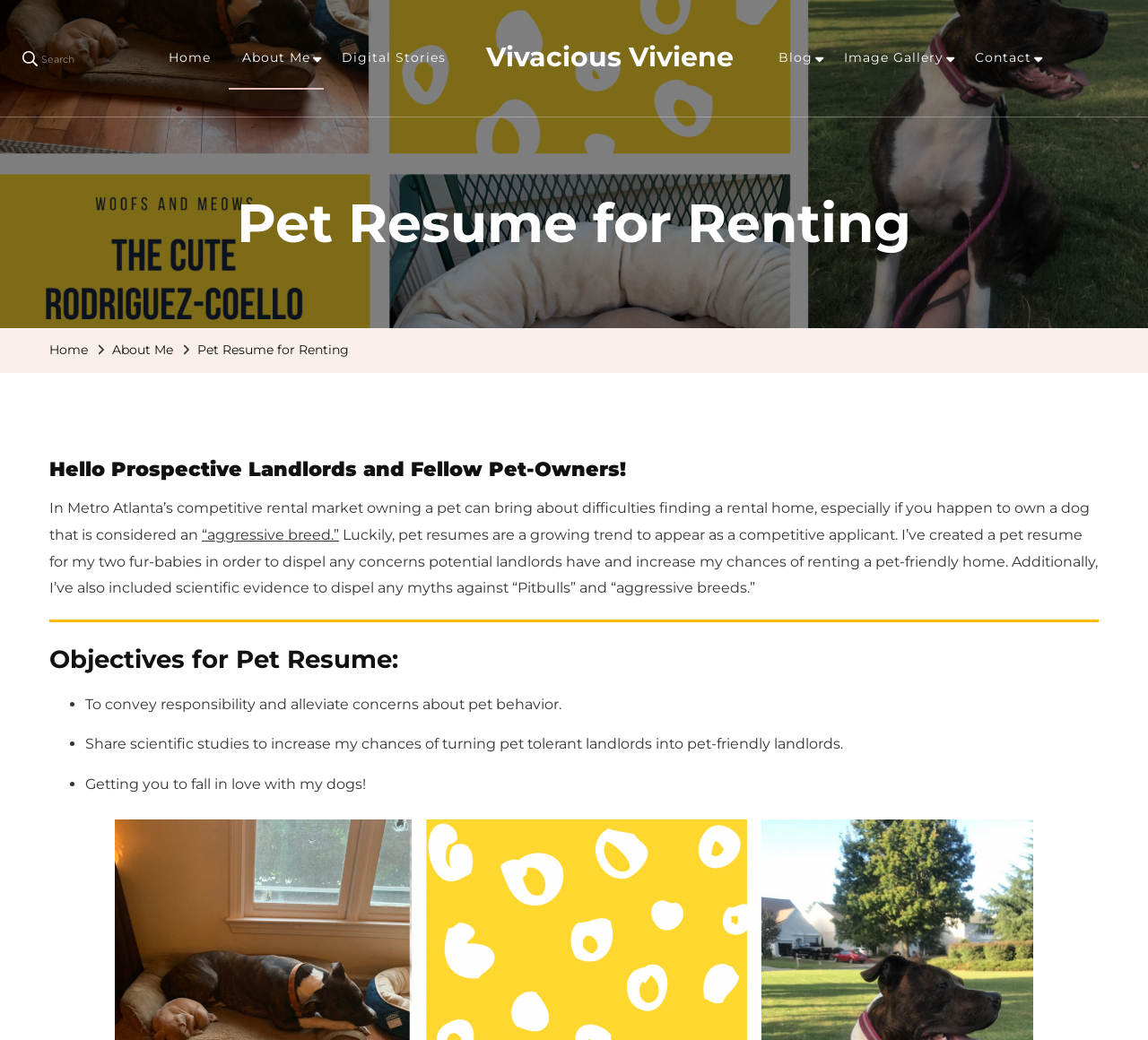What is the purpose of a pet resume? Examine the screenshot and reply using just one word or a brief phrase.

To alleviate concerns about pet behavior